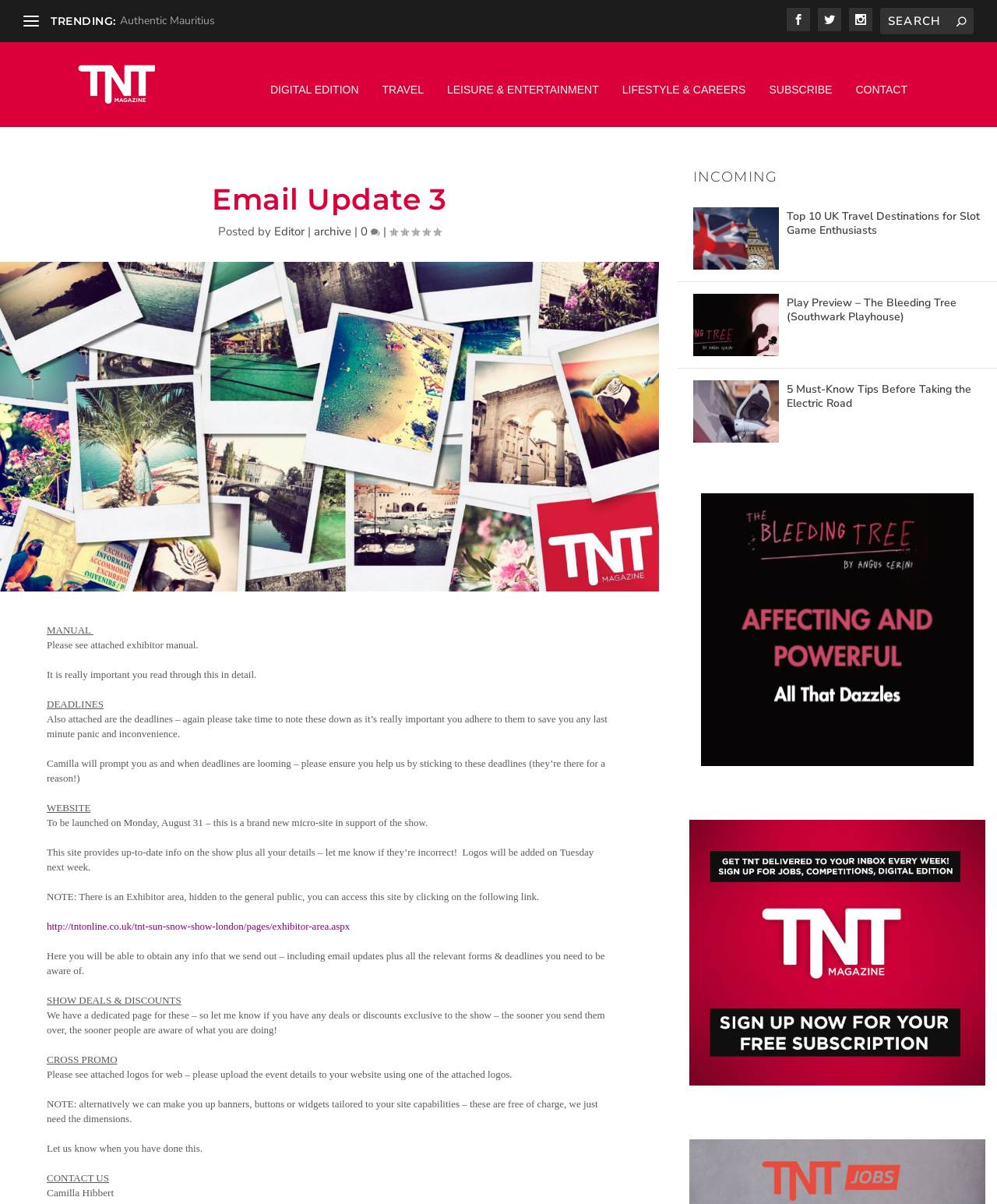Please specify the bounding box coordinates of the element that should be clicked to execute the given instruction: 'Click on 'SUBSCRIBE''. Ensure the coordinates are four float numbers between 0 and 1, expressed as [left, top, right, bottom].

[0.771, 0.047, 0.835, 0.096]